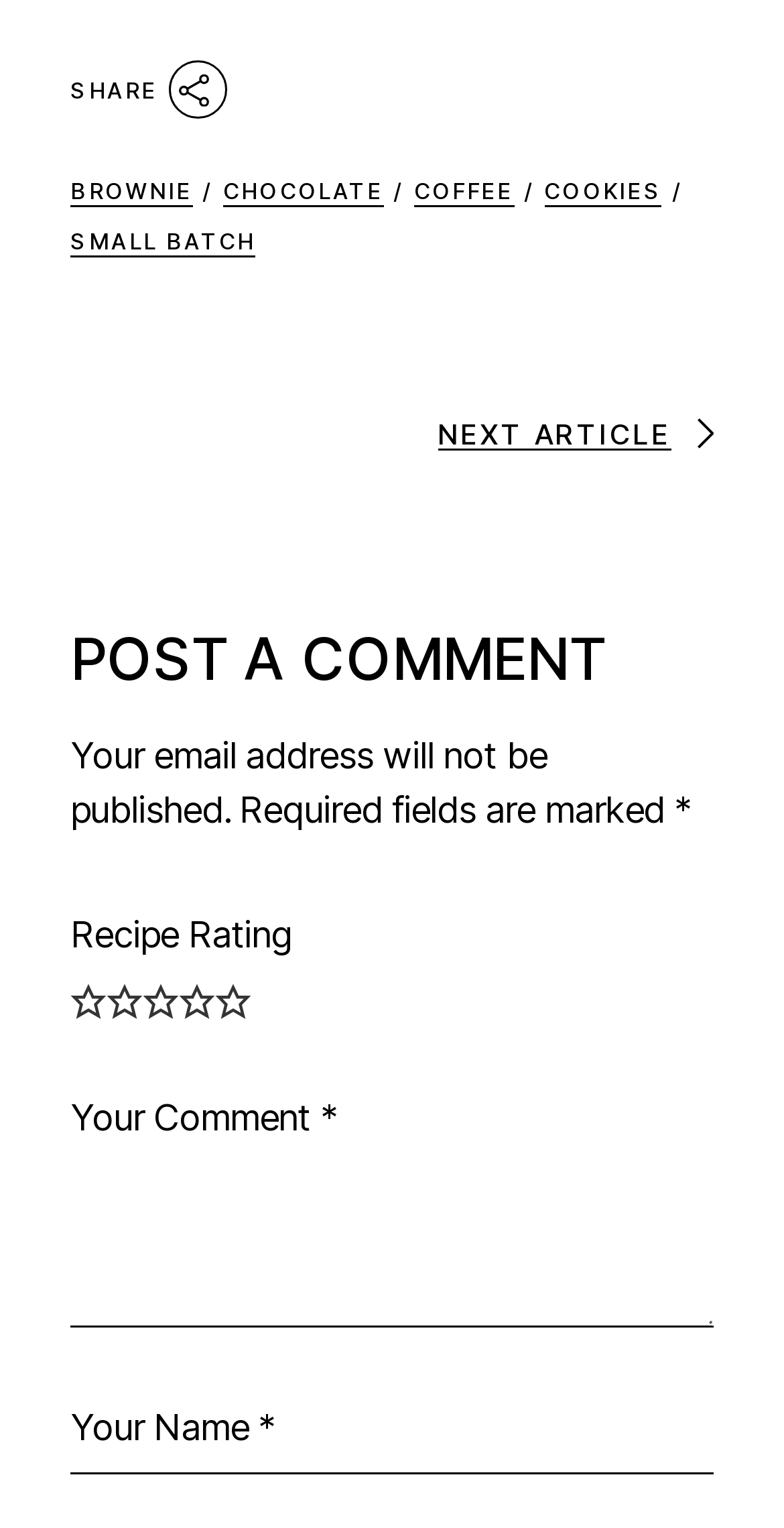What is the purpose of the 'SHARE' link?
Please respond to the question thoroughly and include all relevant details.

The 'SHARE' link is likely used to share the current article or recipe on social media or other platforms, allowing users to easily spread the content to others.